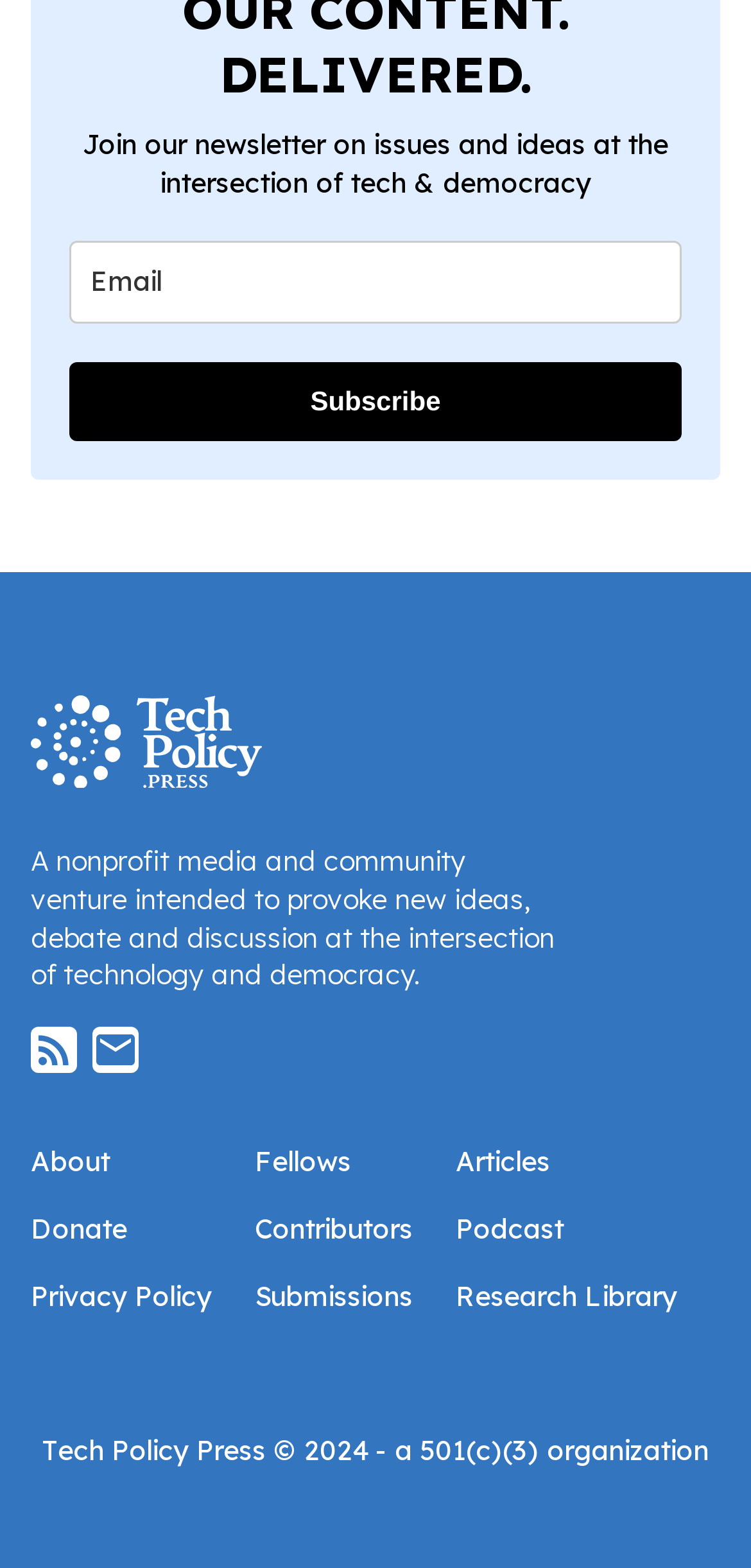Extract the bounding box coordinates of the UI element described: "TPP RSS feed". Provide the coordinates in the format [left, top, right, bottom] with values ranging from 0 to 1.

[0.041, 0.668, 0.123, 0.689]